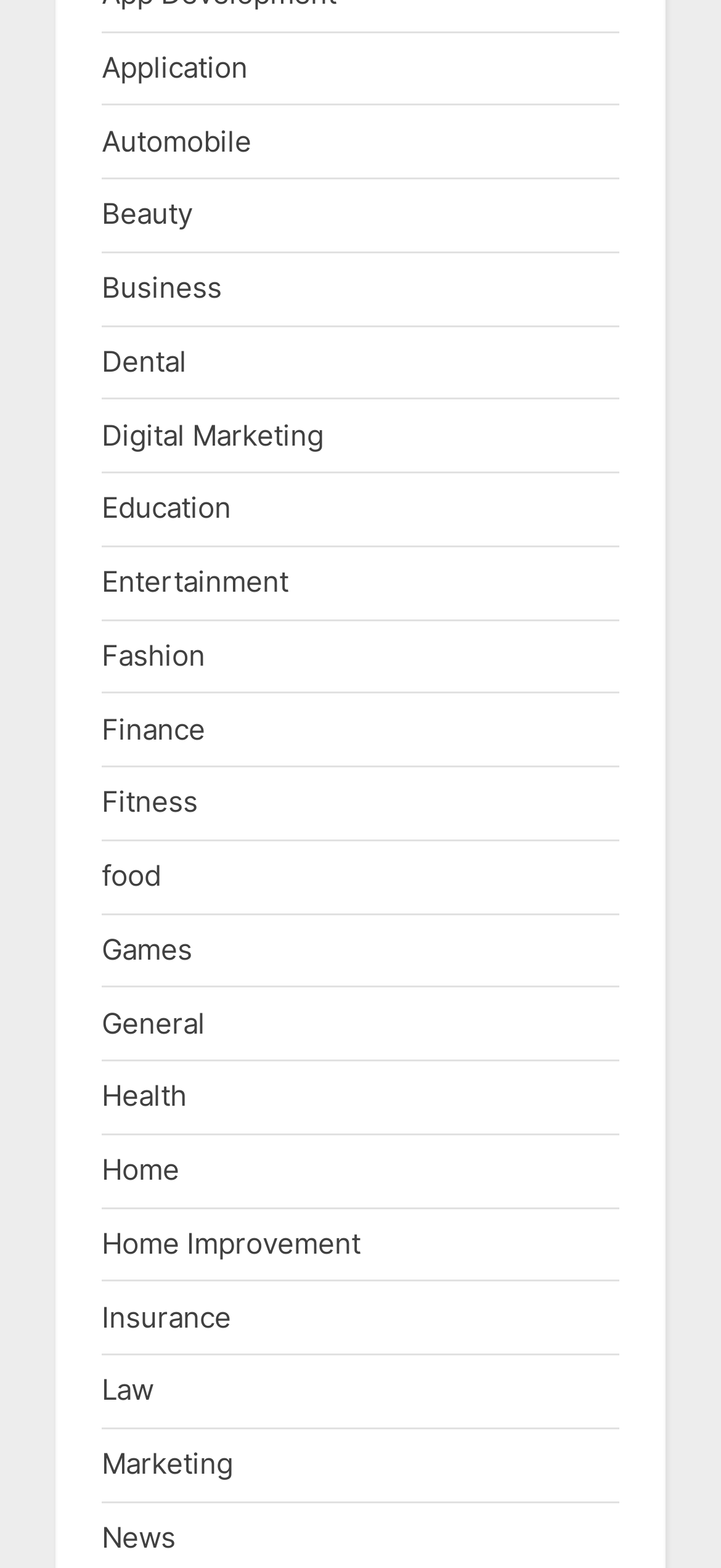Please specify the bounding box coordinates of the clickable region to carry out the following instruction: "Visit the News page". The coordinates should be four float numbers between 0 and 1, in the format [left, top, right, bottom].

[0.141, 0.969, 0.244, 0.991]